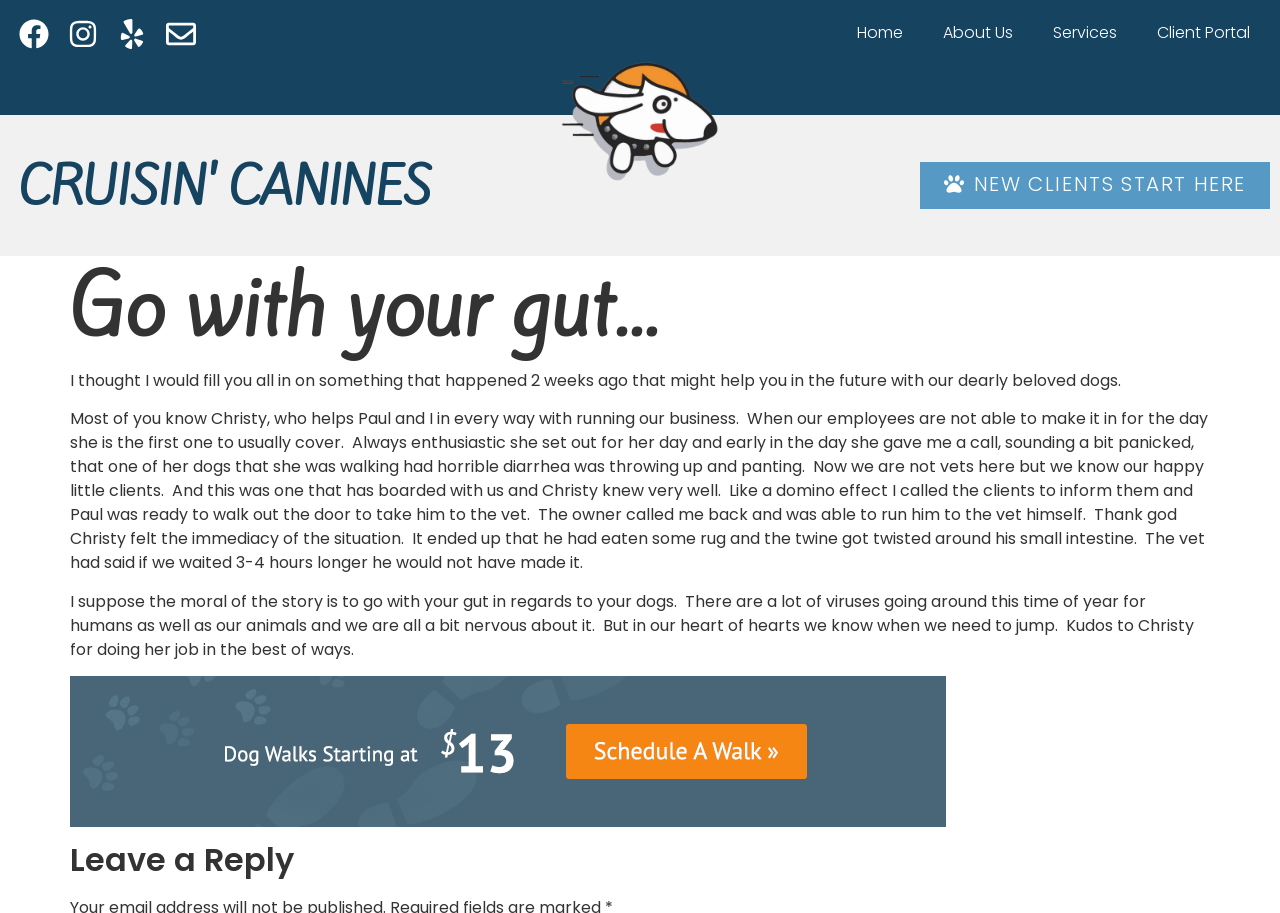Find the bounding box coordinates of the clickable area that will achieve the following instruction: "Read the blog post".

[0.055, 0.404, 0.876, 0.429]